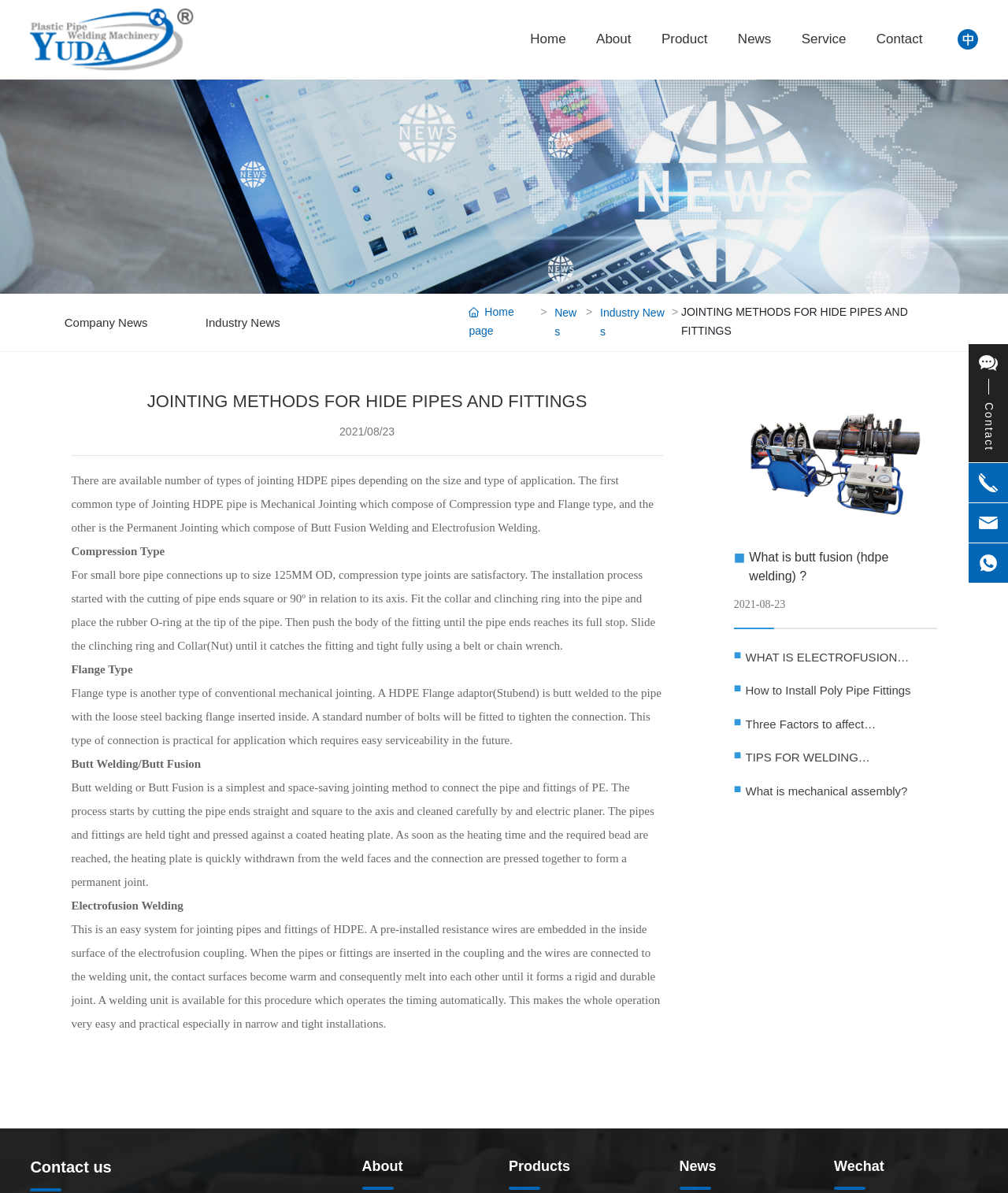What are the types of jointing HDPE pipes?
Refer to the screenshot and deliver a thorough answer to the question presented.

The webpage describes the different types of jointing HDPE pipes, which are Mechanical Jointing and Permanent Jointing. Mechanical Jointing includes Compression type and Flange type, while Permanent Jointing includes Butt Fusion Welding and Electrofusion Welding.